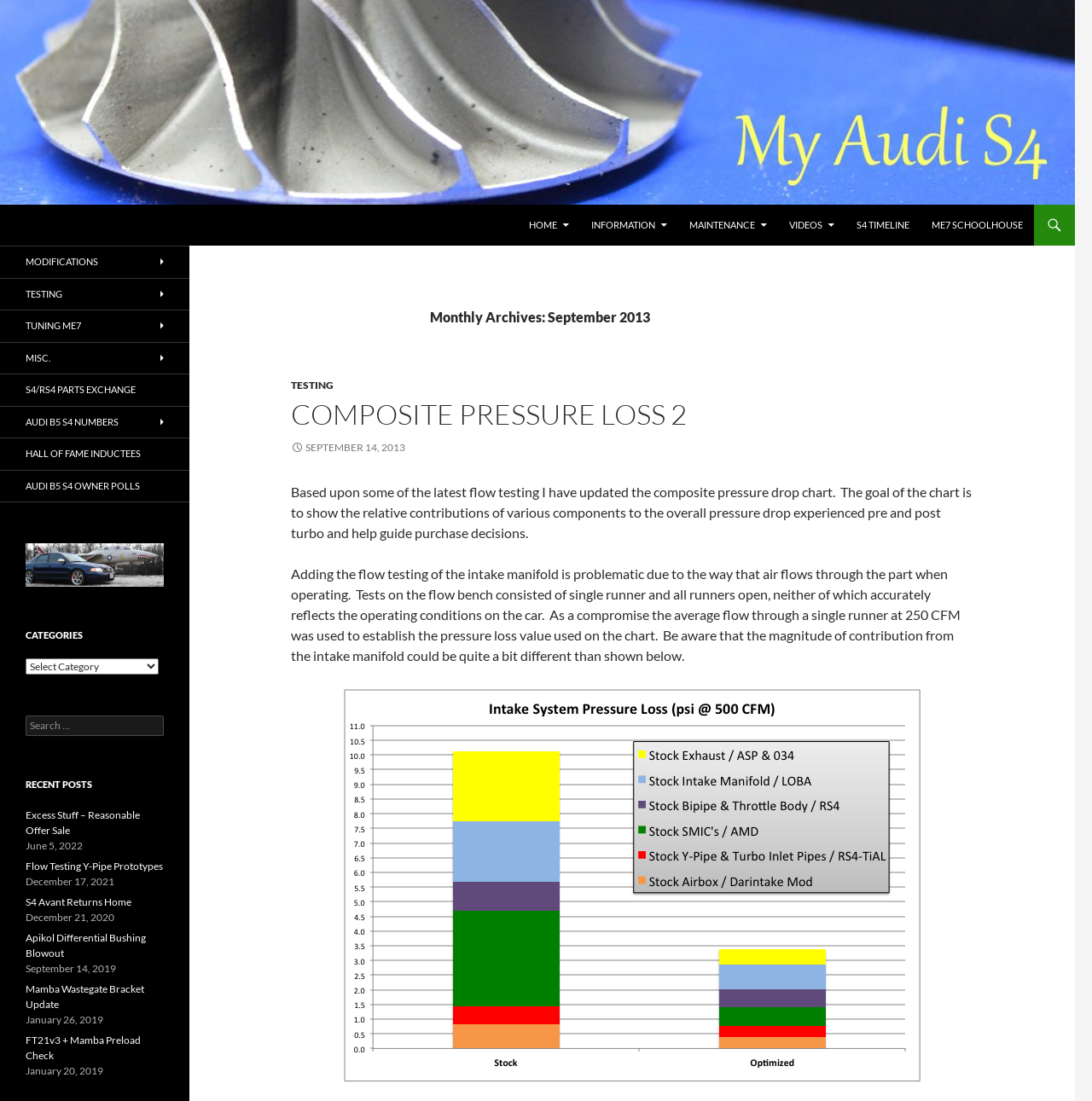Find the bounding box of the web element that fits this description: "Audi B5 S4 Owner Polls".

[0.0, 0.427, 0.173, 0.455]